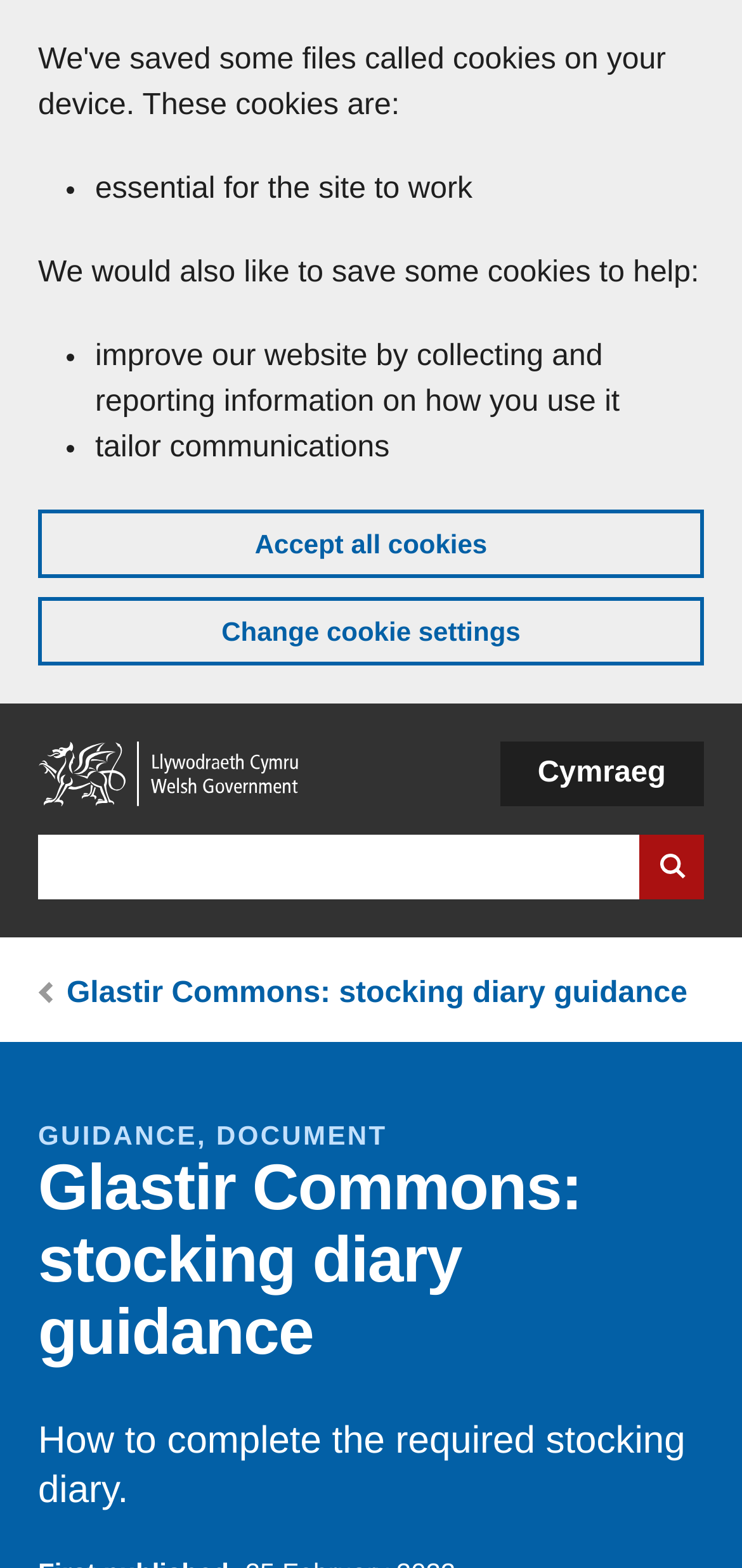What is the first step in the breadcrumb links?
Based on the screenshot, respond with a single word or phrase.

Glastir Commons